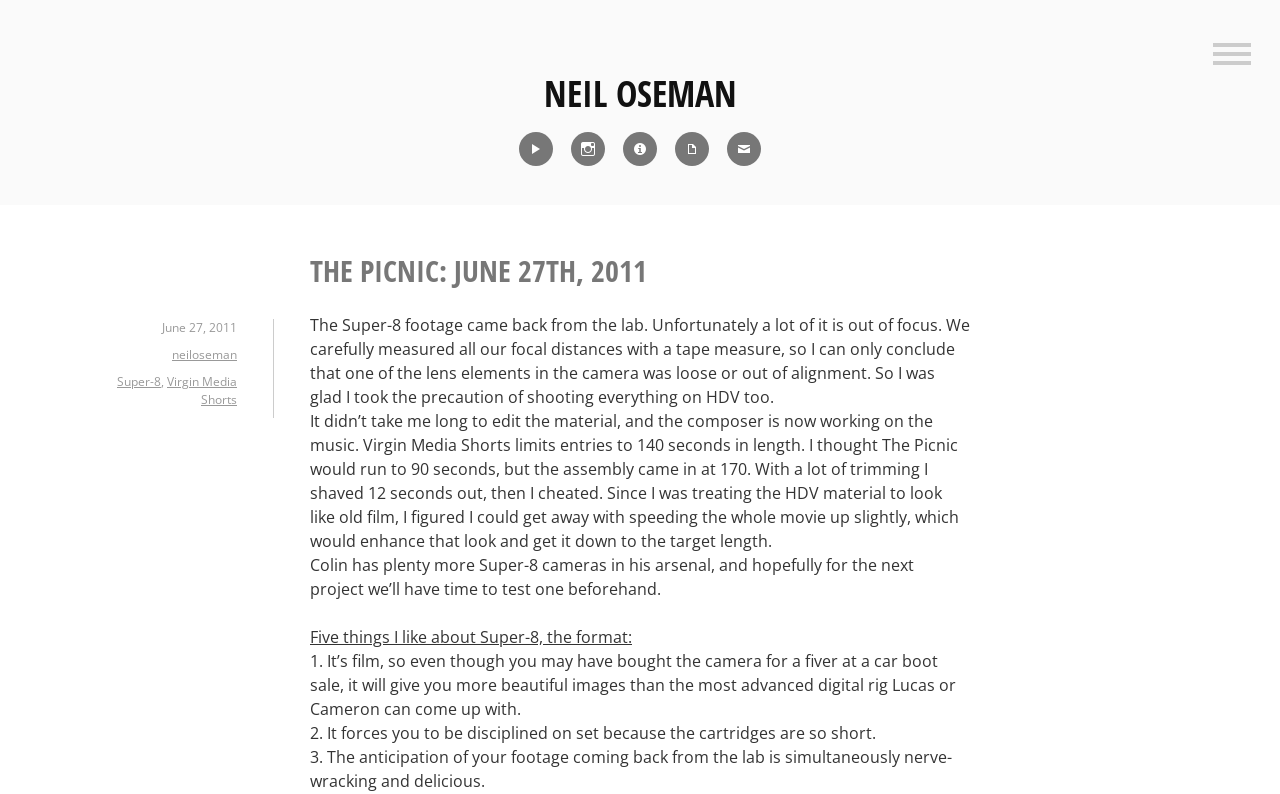Please predict the bounding box coordinates of the element's region where a click is necessary to complete the following instruction: "View Instagram profile". The coordinates should be represented by four float numbers between 0 and 1, i.e., [left, top, right, bottom].

[0.441, 0.162, 0.478, 0.212]